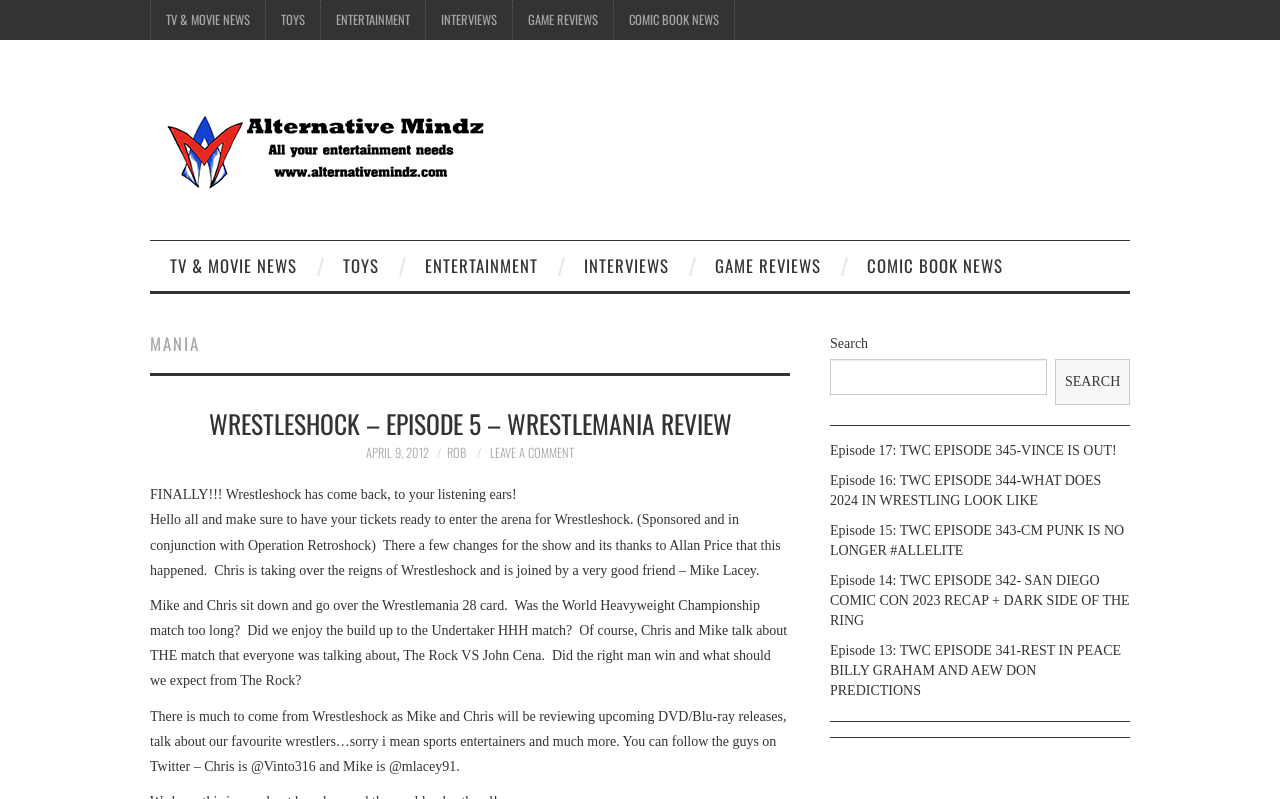Please study the image and answer the question comprehensively:
What is the purpose of the search box?

I looked at the search box and its surrounding elements, and I inferred that its purpose is to allow users to search the website for specific content.